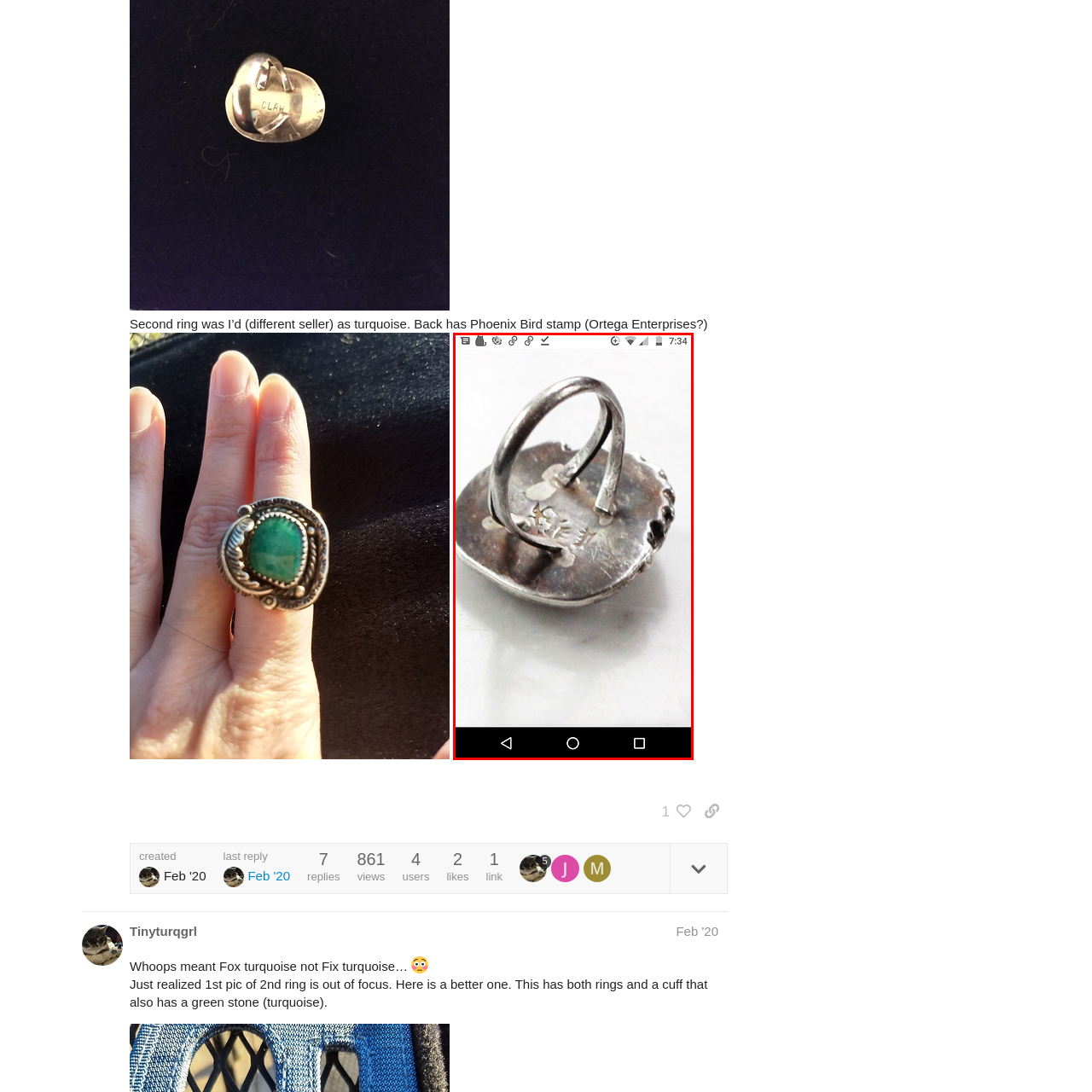Provide an in-depth description of the image within the red bounding box.

The image showcases the back of a handcrafted silver ring. The ring features a loop for insertion, allowing it to be worn comfortably. Notably, the surface displays intricate detailing, including a stamped design that may be indicative of its maker, possibly associated with "Ortega Enterprises." This design centers around a Phoenix Bird motif, which adds to its artistic and cultural value. The unique craftsmanship and patina hint at its uniqueness and possibly its age, appealing to collectors and lovers of artisan jewelry.